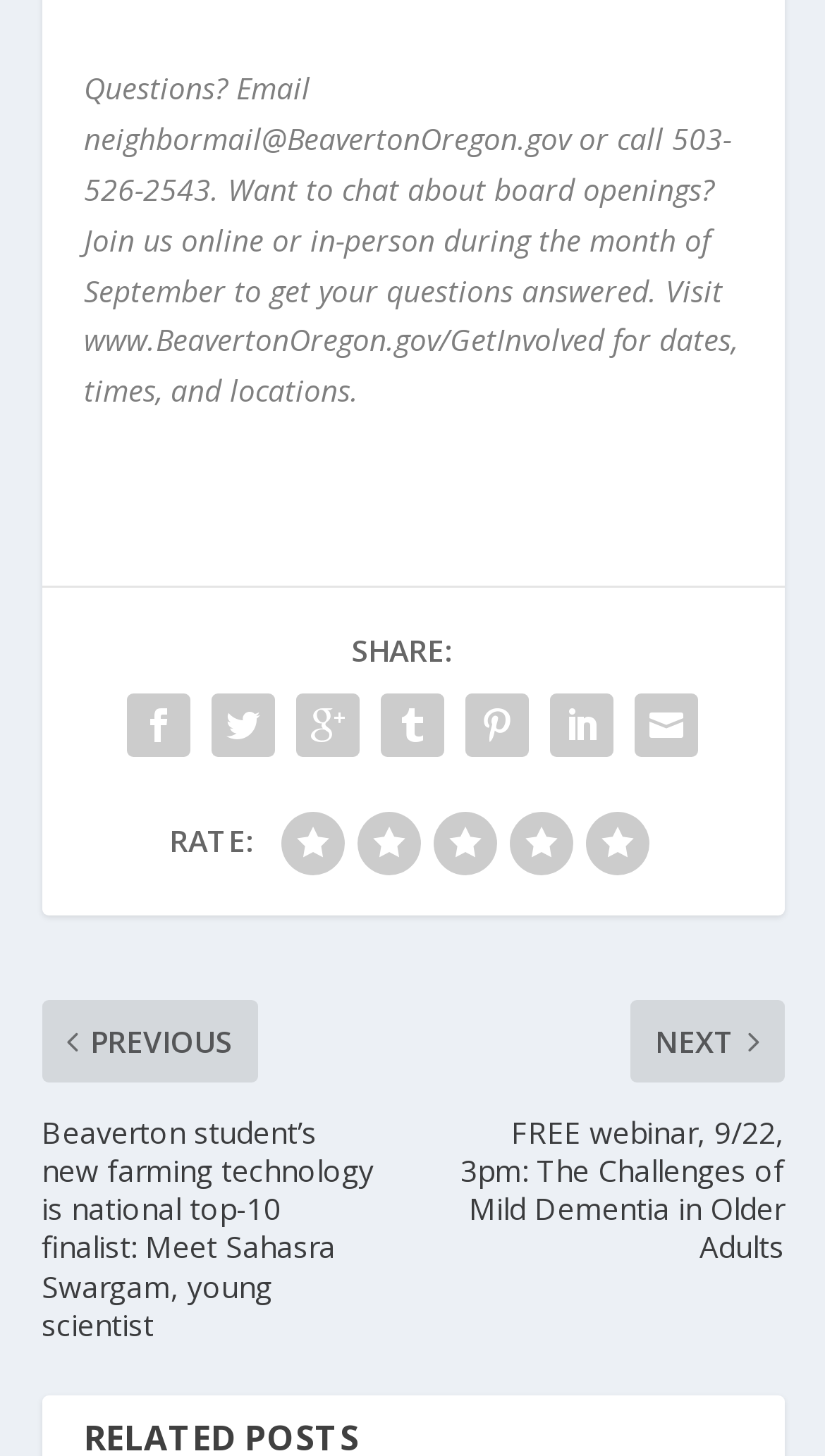Given the content of the image, can you provide a detailed answer to the question?
What is the URL to visit for event dates and times?

The URL can be found in the top section of the webpage, where it says 'Visit www.BeavertonOregon.gov/GetInvolved for dates, times, and locations.'